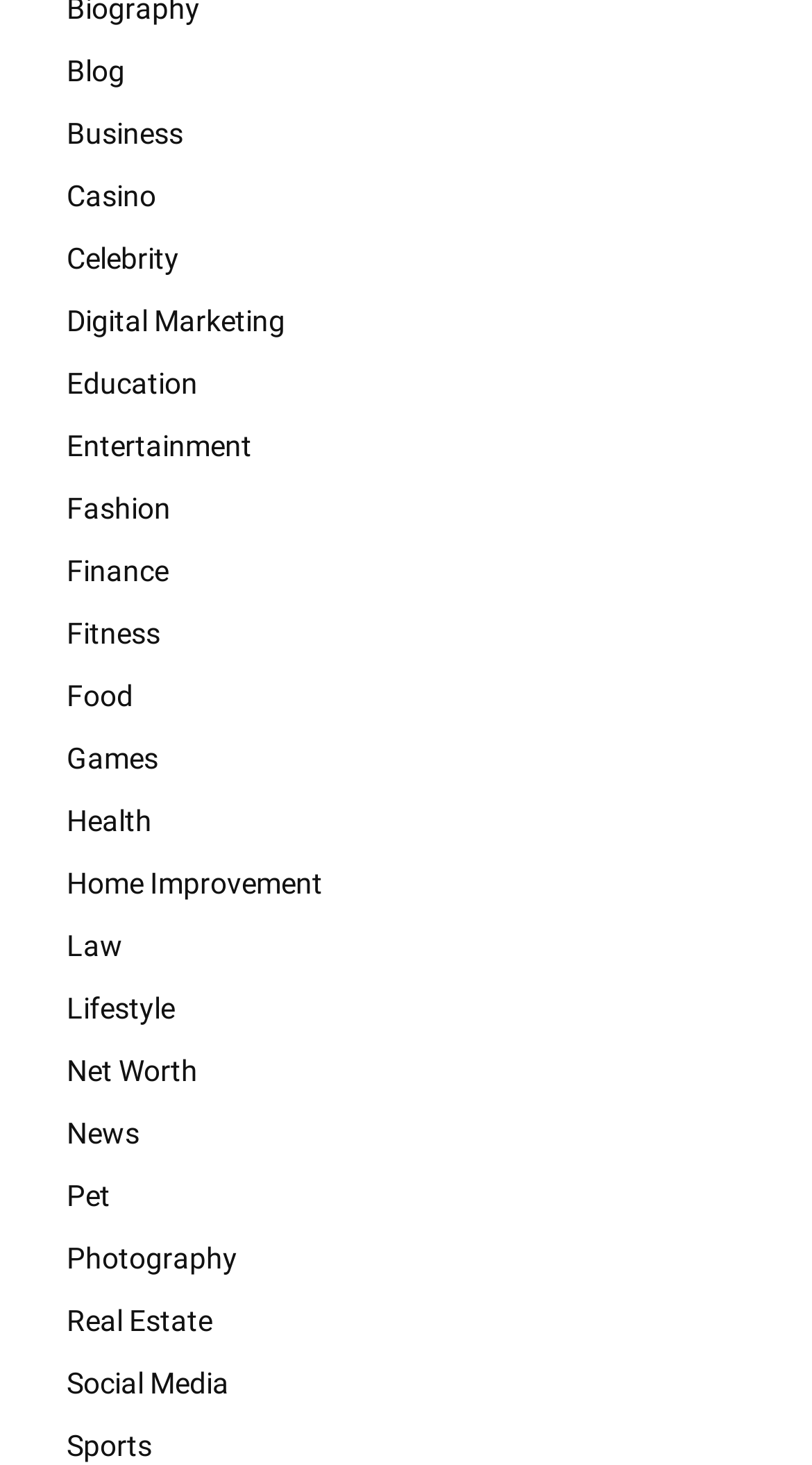Answer with a single word or phrase: 
Is there a 'Sports' category?

No